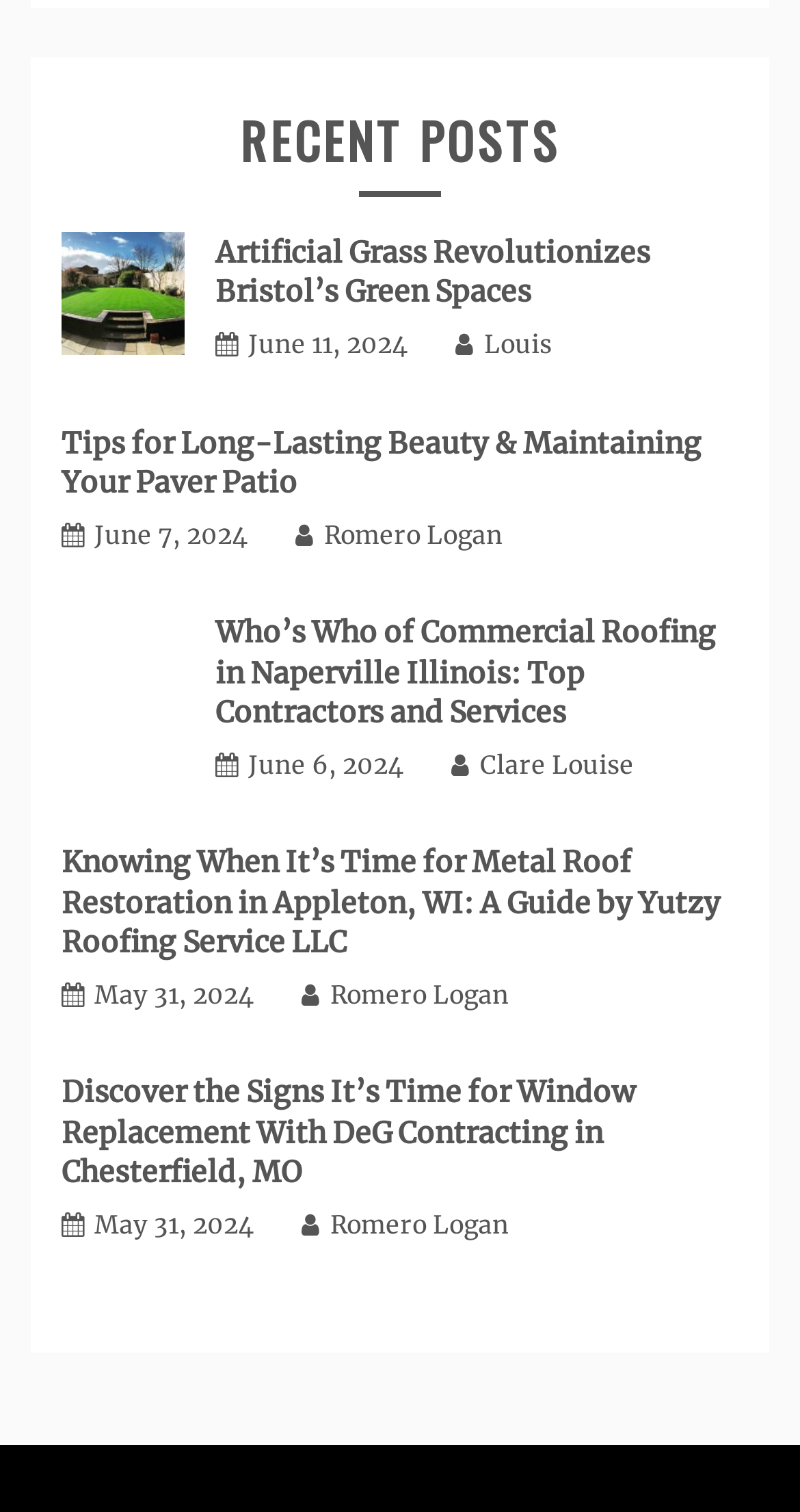Please locate the bounding box coordinates of the element's region that needs to be clicked to follow the instruction: "Read the article about Tips for Long-Lasting Beauty & Maintaining Your Paver Patio". The bounding box coordinates should be provided as four float numbers between 0 and 1, i.e., [left, top, right, bottom].

[0.077, 0.281, 0.877, 0.331]